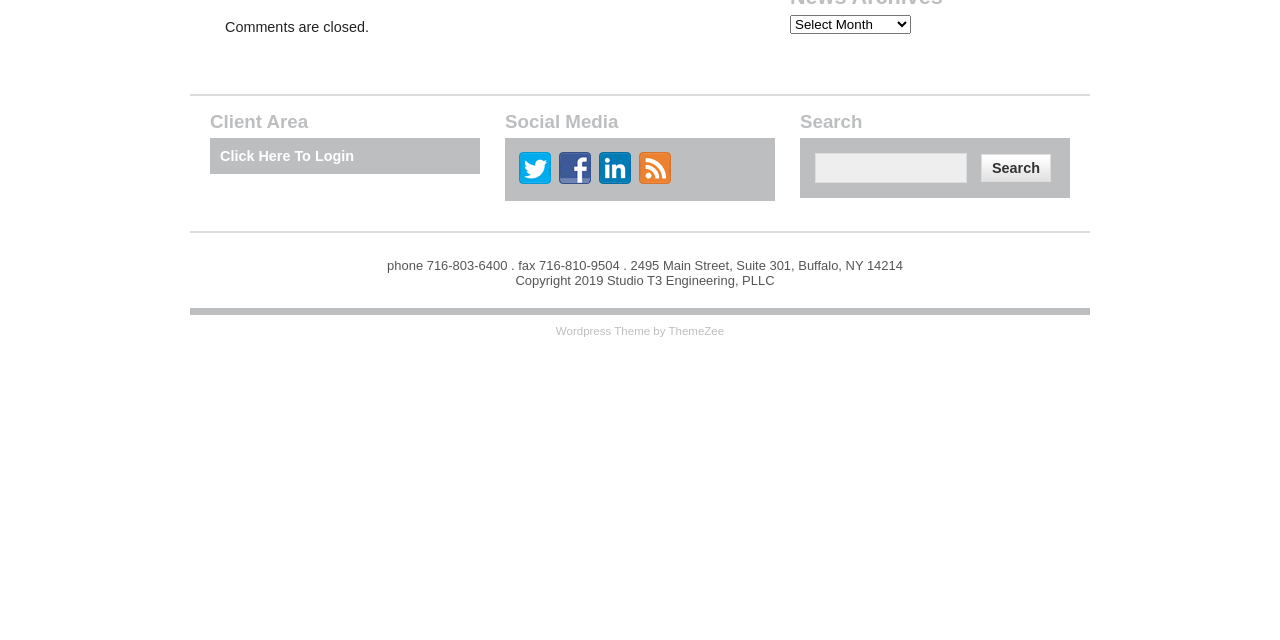Determine the bounding box coordinates in the format (top-left x, top-left y, bottom-right x, bottom-right y). Ensure all values are floating point numbers between 0 and 1. Identify the bounding box of the UI element described by: alt="rss"

[0.496, 0.273, 0.527, 0.298]